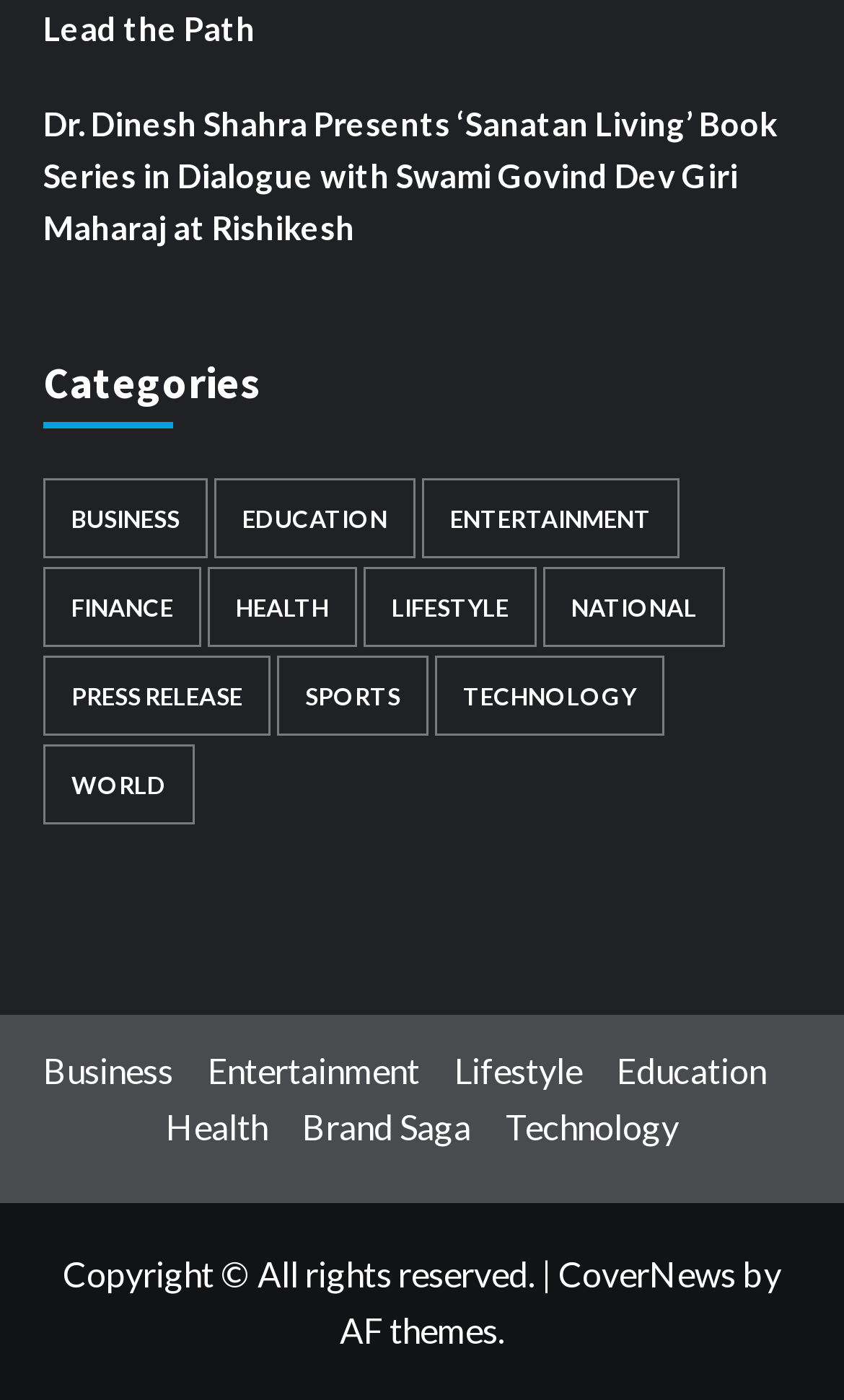Determine the bounding box coordinates of the section I need to click to execute the following instruction: "Visit 'CoverNews'". Provide the coordinates as four float numbers between 0 and 1, i.e., [left, top, right, bottom].

[0.662, 0.895, 0.872, 0.925]